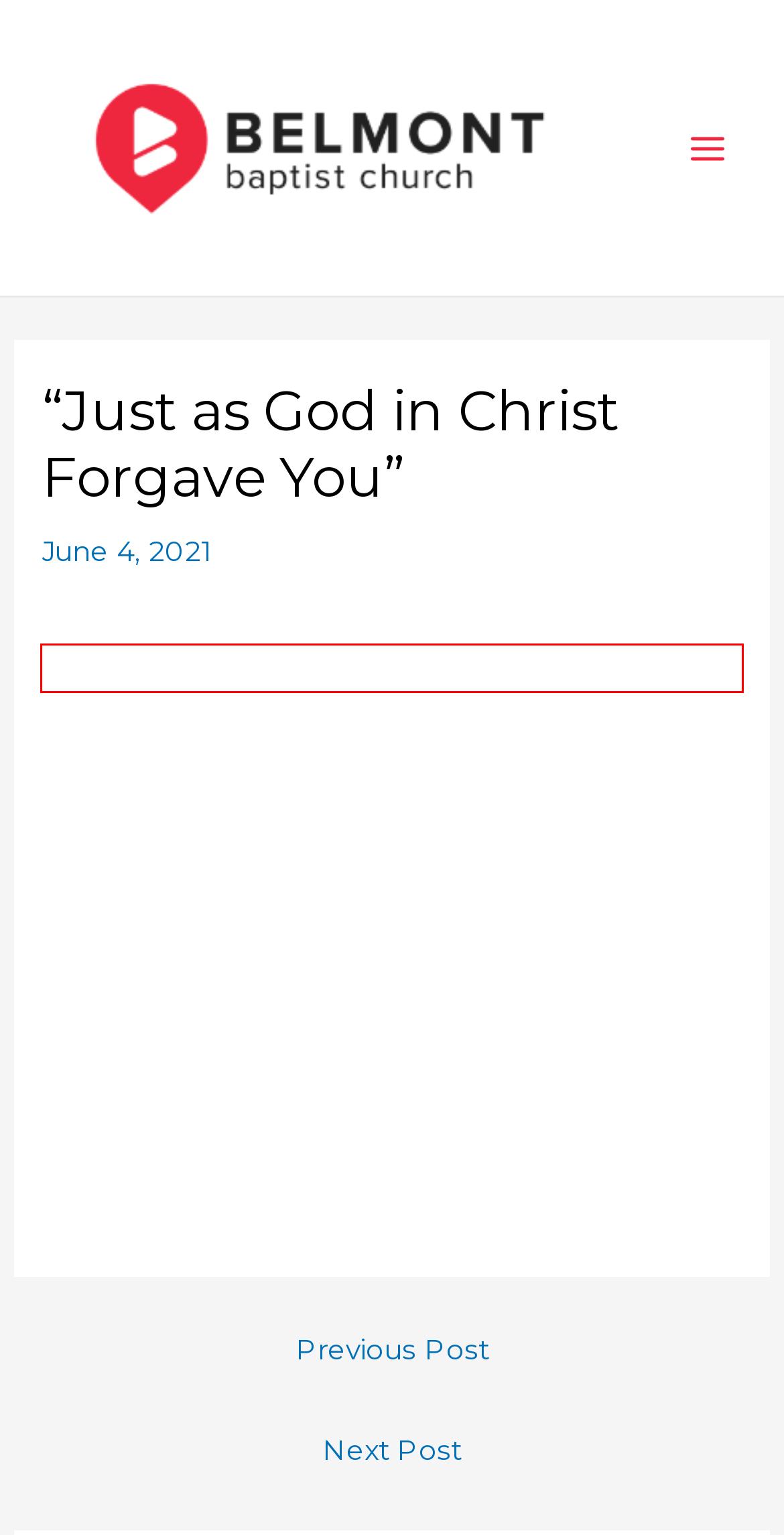You are provided with a screenshot of a webpage featuring a red rectangle bounding box. Extract the text content within this red bounding box using OCR.

“Let all bitterness and wrath and anger and clamor and slander be put away from you, along with all malice. Be kind to one another, tenderhearted, forgiving one another, as God in Christ forgave you.”